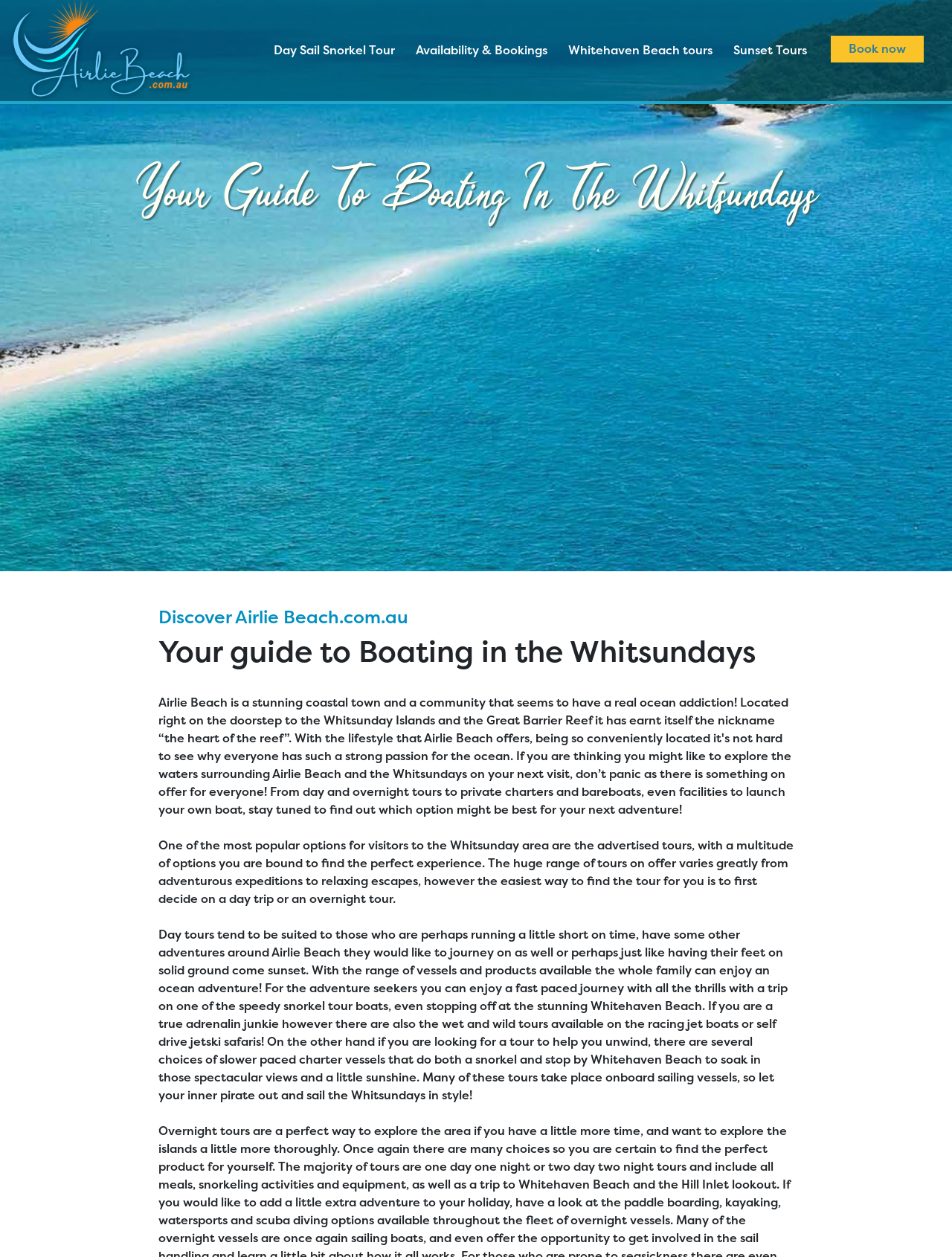Determine the main heading of the webpage and generate its text.

Your Guide To Boating In The Whitsundays